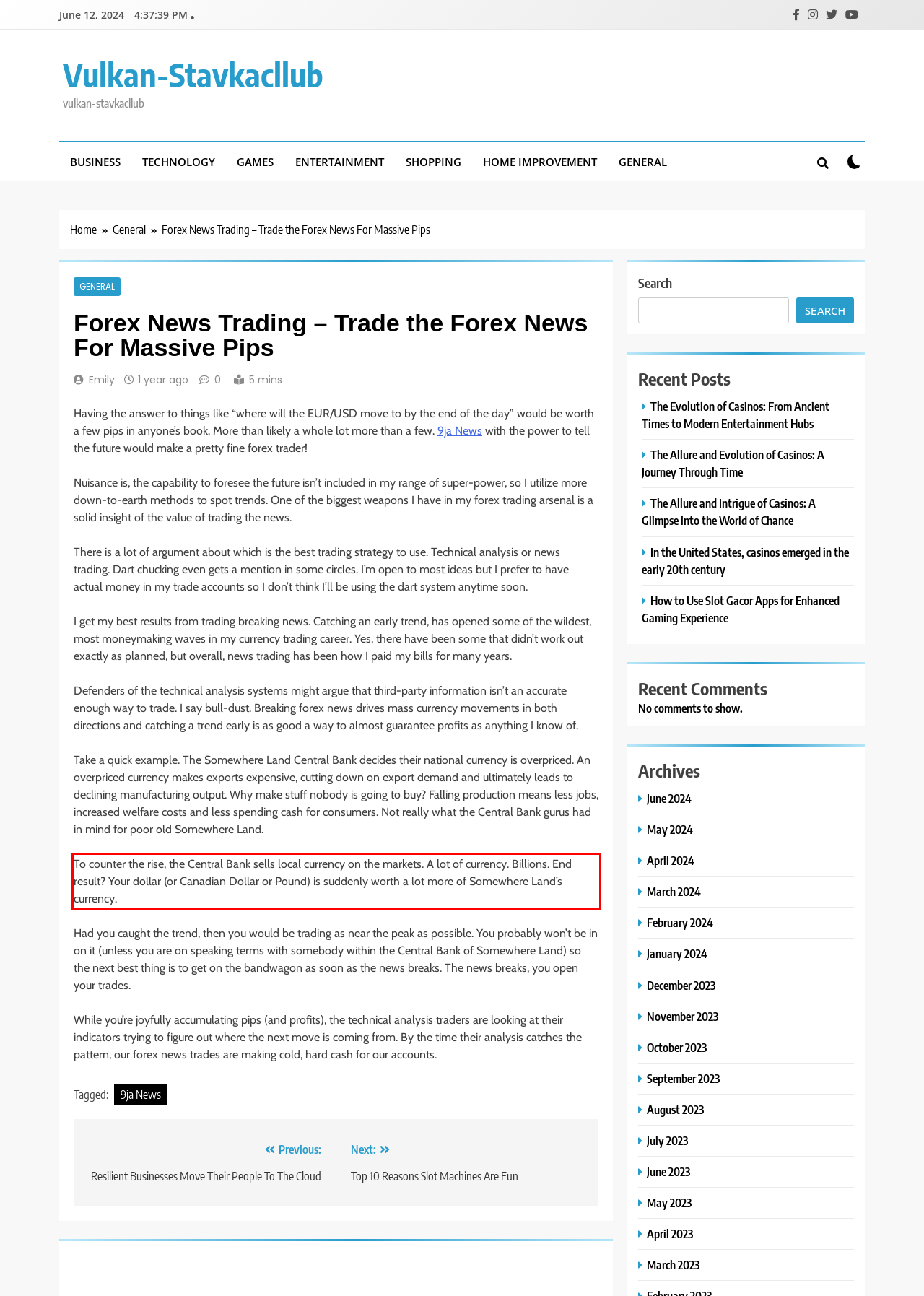Given a webpage screenshot, identify the text inside the red bounding box using OCR and extract it.

To counter the rise, the Central Bank sells local currency on the markets. A lot of currency. Billions. End result? Your dollar (or Canadian Dollar or Pound) is suddenly worth a lot more of Somewhere Land’s currency.